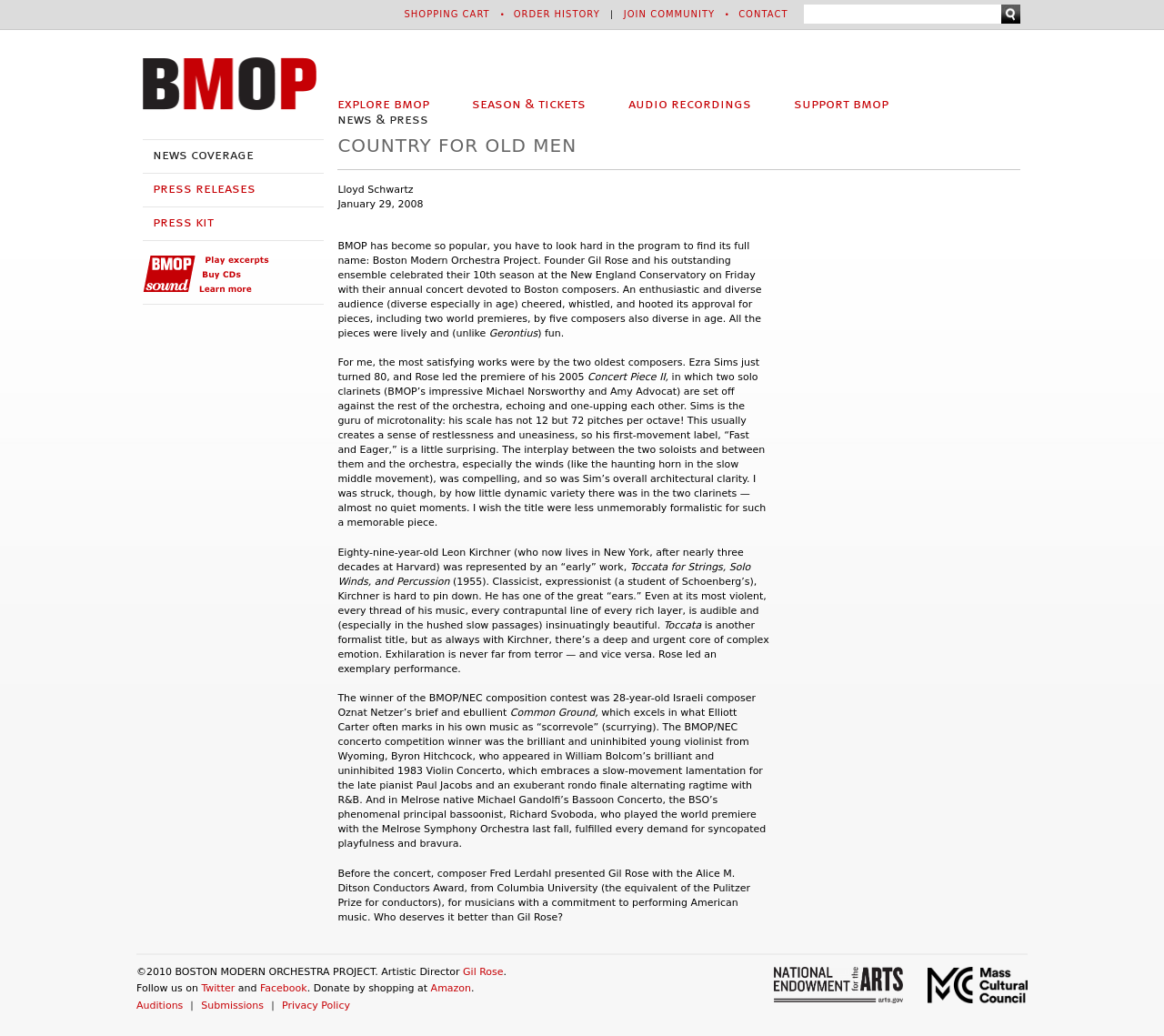Specify the bounding box coordinates of the area to click in order to follow the given instruction: "Click on the 'Smarter Themes' link."

None